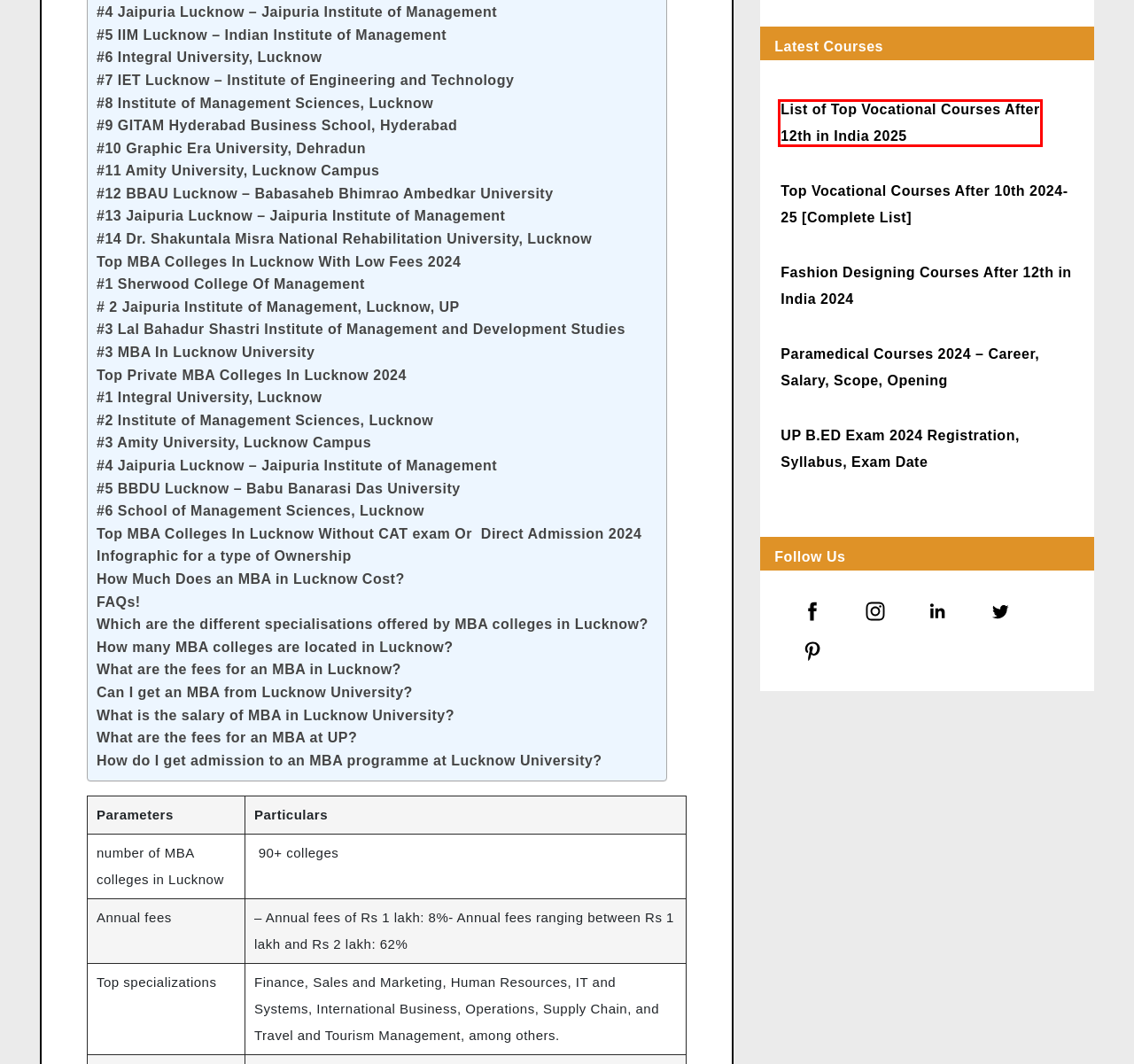Review the screenshot of a webpage that includes a red bounding box. Choose the most suitable webpage description that matches the new webpage after clicking the element within the red bounding box. Here are the candidates:
A. What are our Privacy Policies that the user has to follow?
B. Secrets About Paramedical Courses 2024 - Career, Salary, Scope
C. List of Top Vocational Courses After 10th in 2025 [Updated]
D. NEET MDS Exam 2025 (Exam Dates and Registration)
E. UP B.ED Exam 2024: Eligibility, Admission, Placement, Etc.
F. Universities - Education
G. Top Vocational Courses After 12th in India [List of 2025]
H. Fashion Designing Course after 12th in India 2024

G